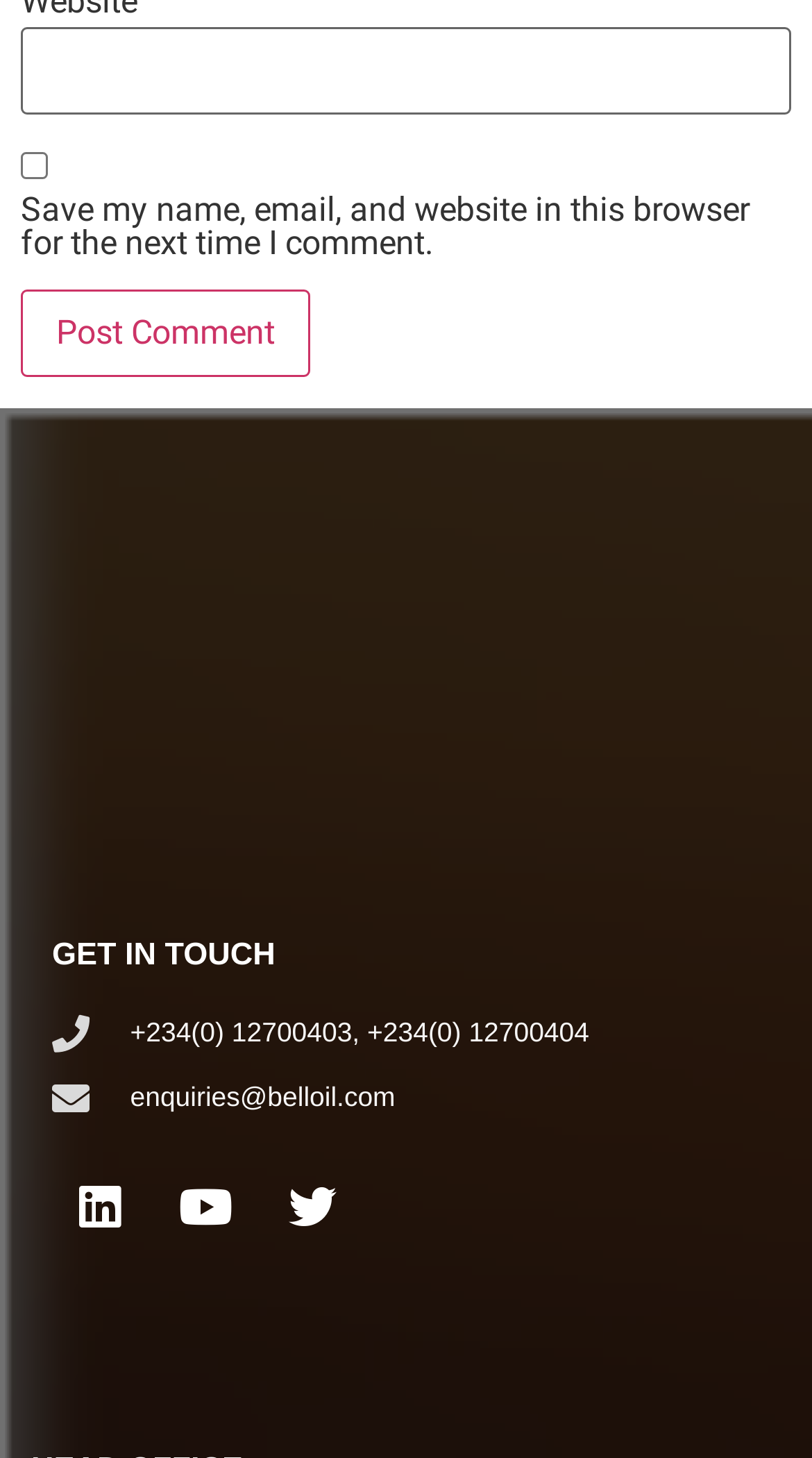Using the given element description, provide the bounding box coordinates (top-left x, top-left y, bottom-right x, bottom-right y) for the corresponding UI element in the screenshot: name="submit" value="Post Comment"

[0.026, 0.199, 0.382, 0.259]